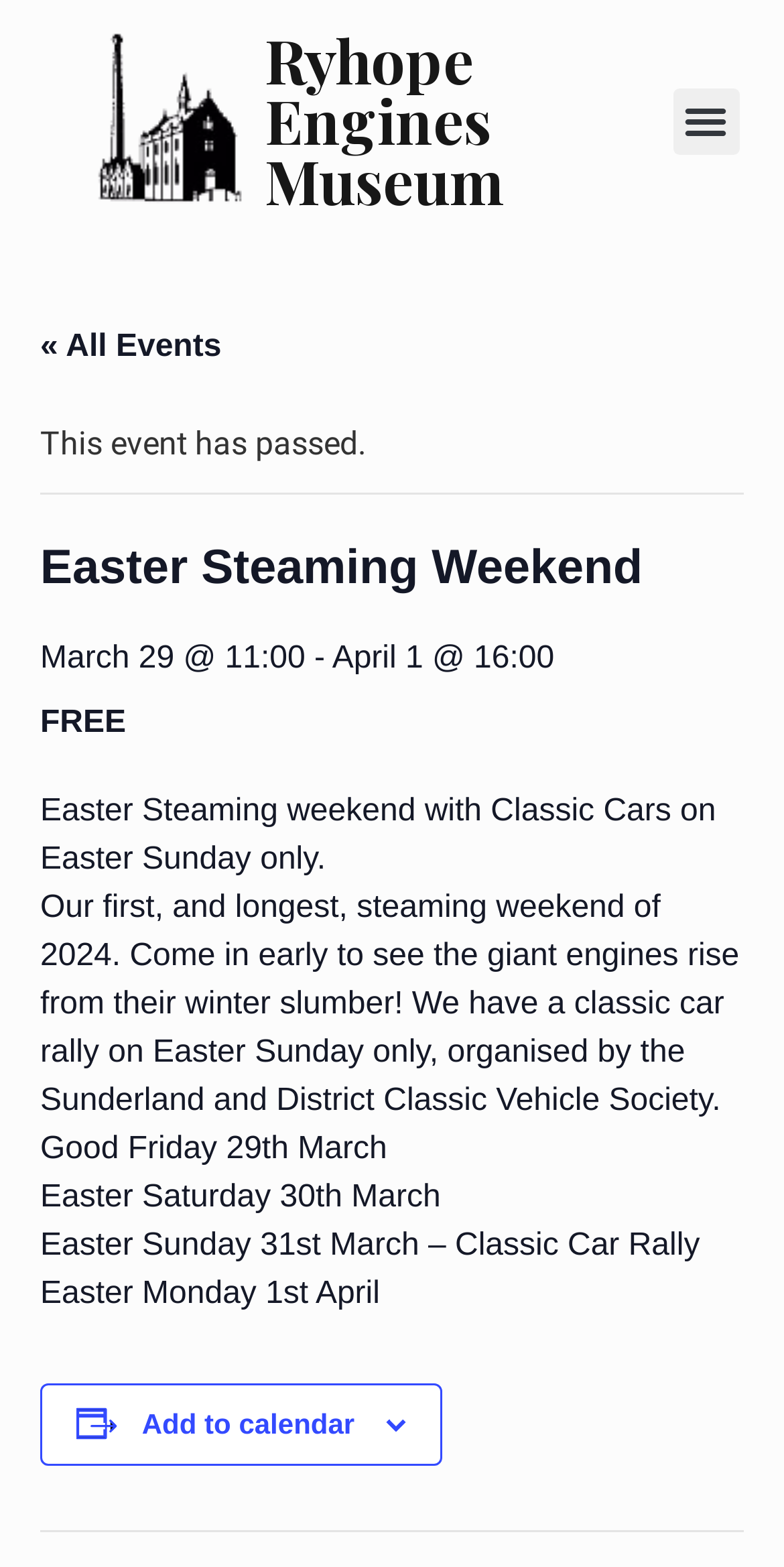What is the purpose of the 'Add to calendar' button?
Analyze the image and provide a thorough answer to the question.

The 'Add to calendar' button is likely used to add the event to the user's calendar, allowing them to remember and plan for the event.